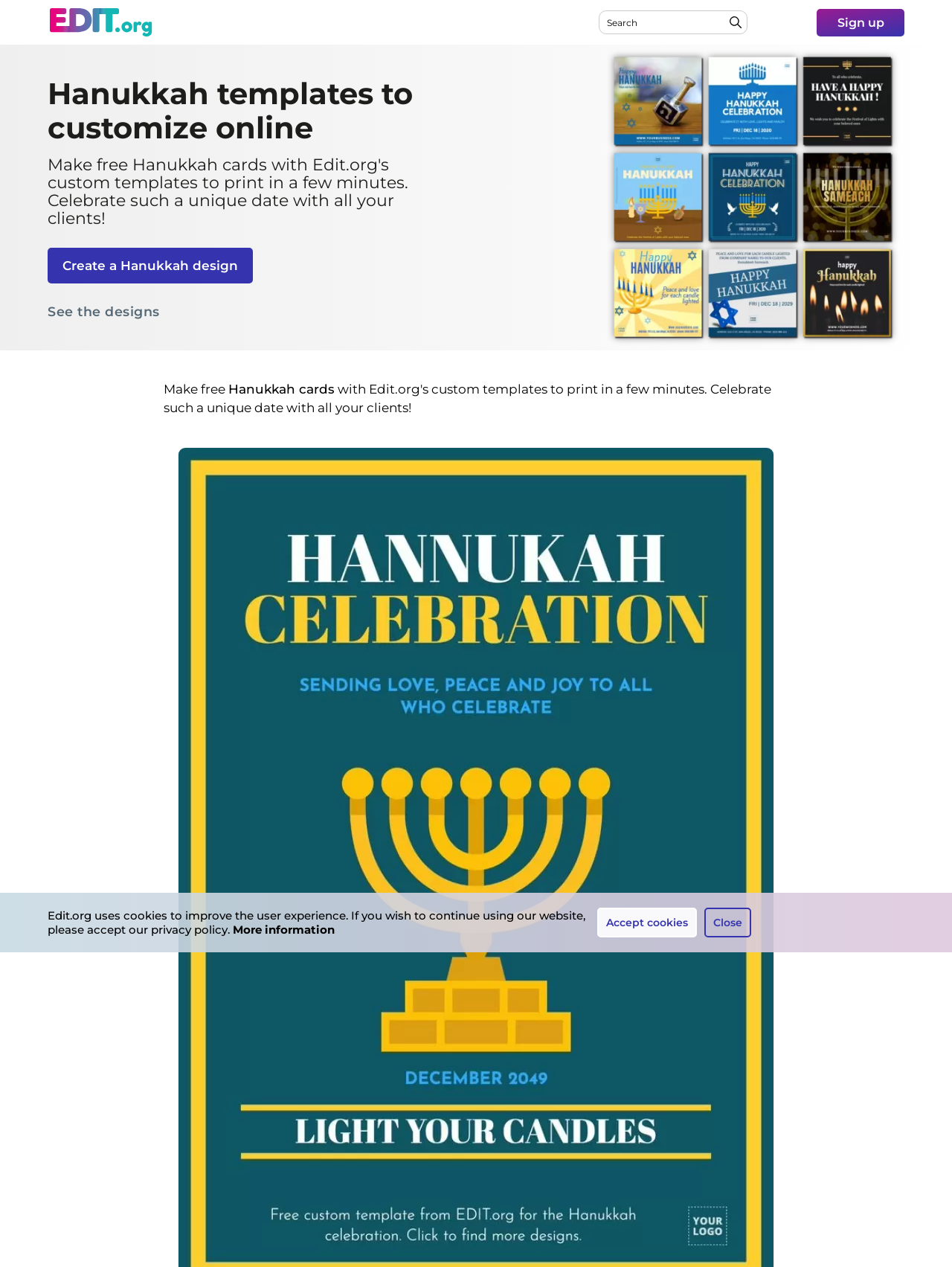Find the bounding box coordinates for the element that must be clicked to complete the instruction: "Sign up". The coordinates should be four float numbers between 0 and 1, indicated as [left, top, right, bottom].

[0.858, 0.007, 0.95, 0.028]